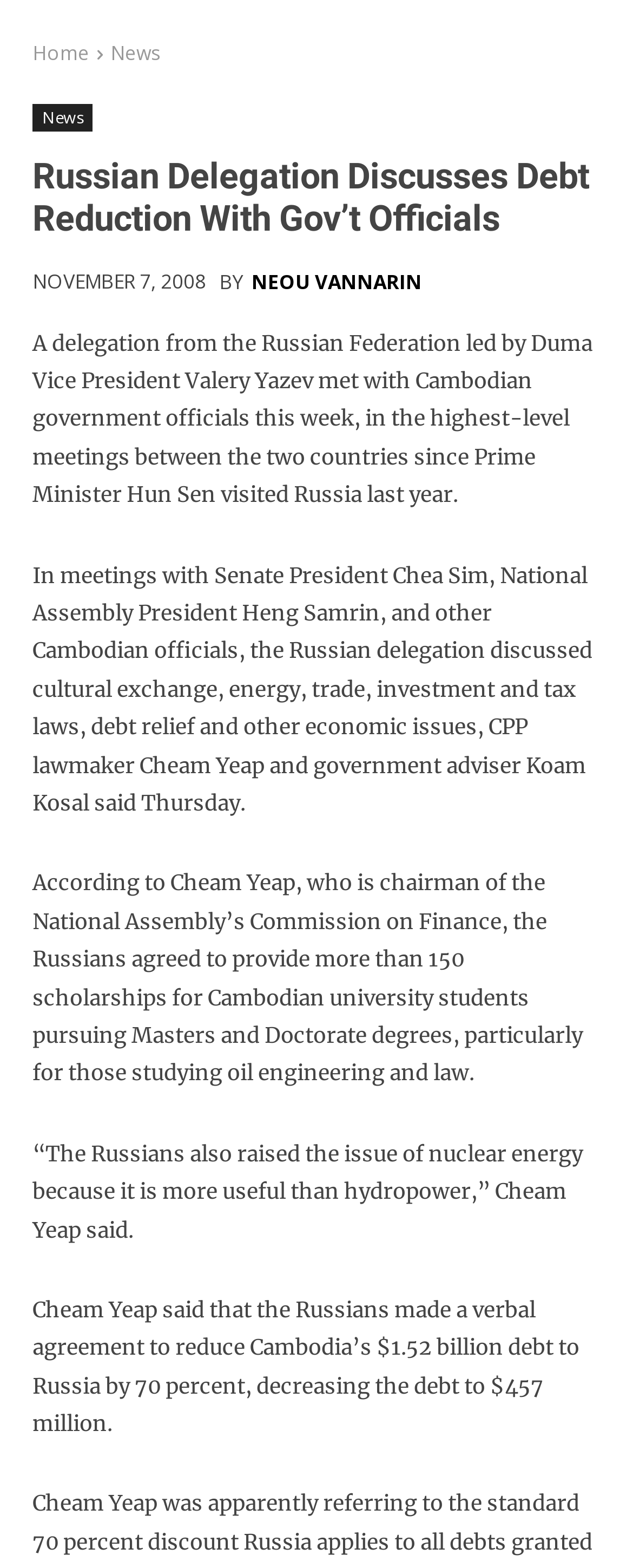Please find the bounding box coordinates in the format (top-left x, top-left y, bottom-right x, bottom-right y) for the given element description. Ensure the coordinates are floating point numbers between 0 and 1. Description: Neou Vannarin

[0.397, 0.174, 0.667, 0.186]